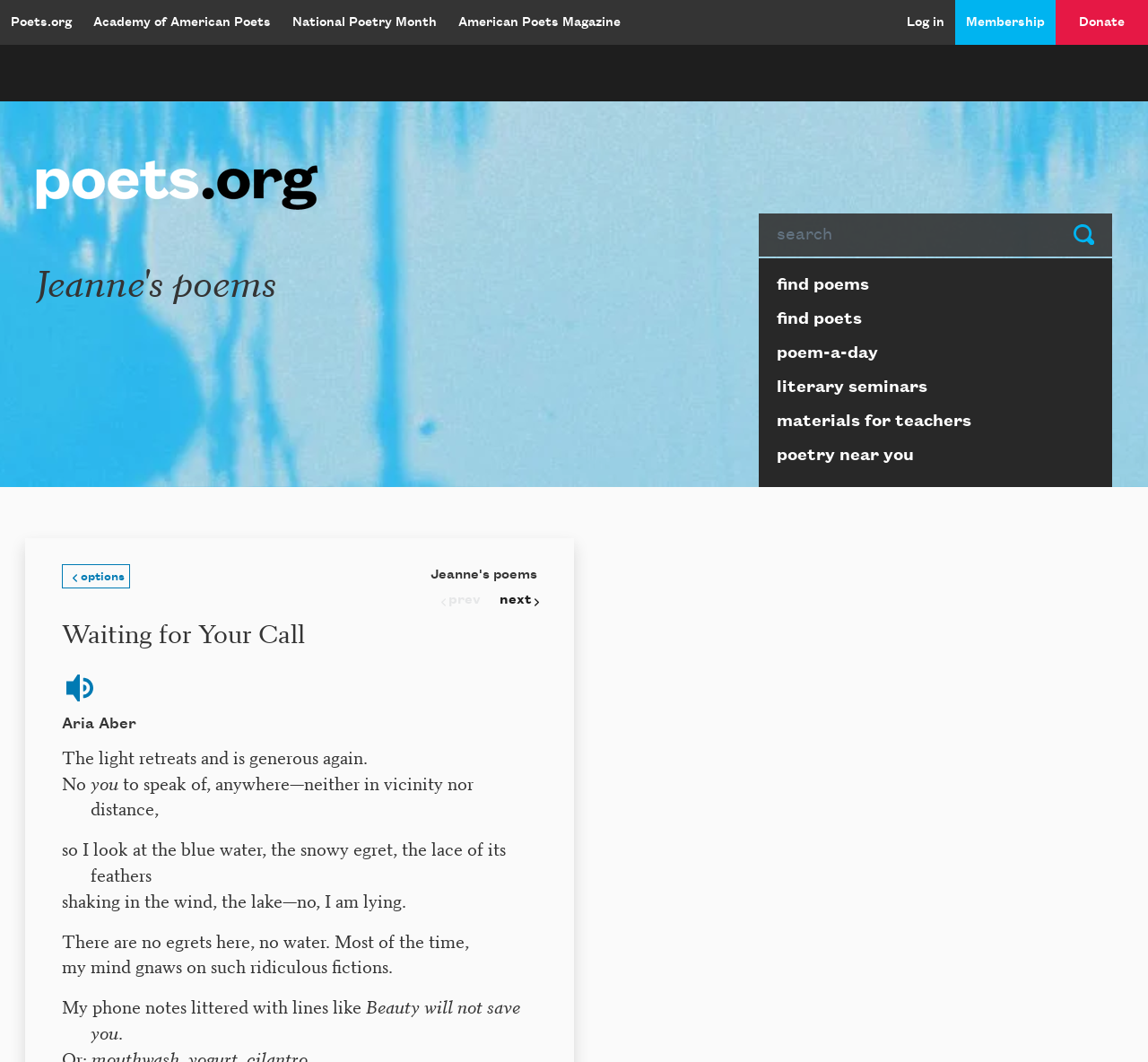Please specify the bounding box coordinates in the format (top-left x, top-left y, bottom-right x, bottom-right y), with values ranging from 0 to 1. Identify the bounding box for the UI component described as follows: aria-label="My Guardian MREC 18640"

None